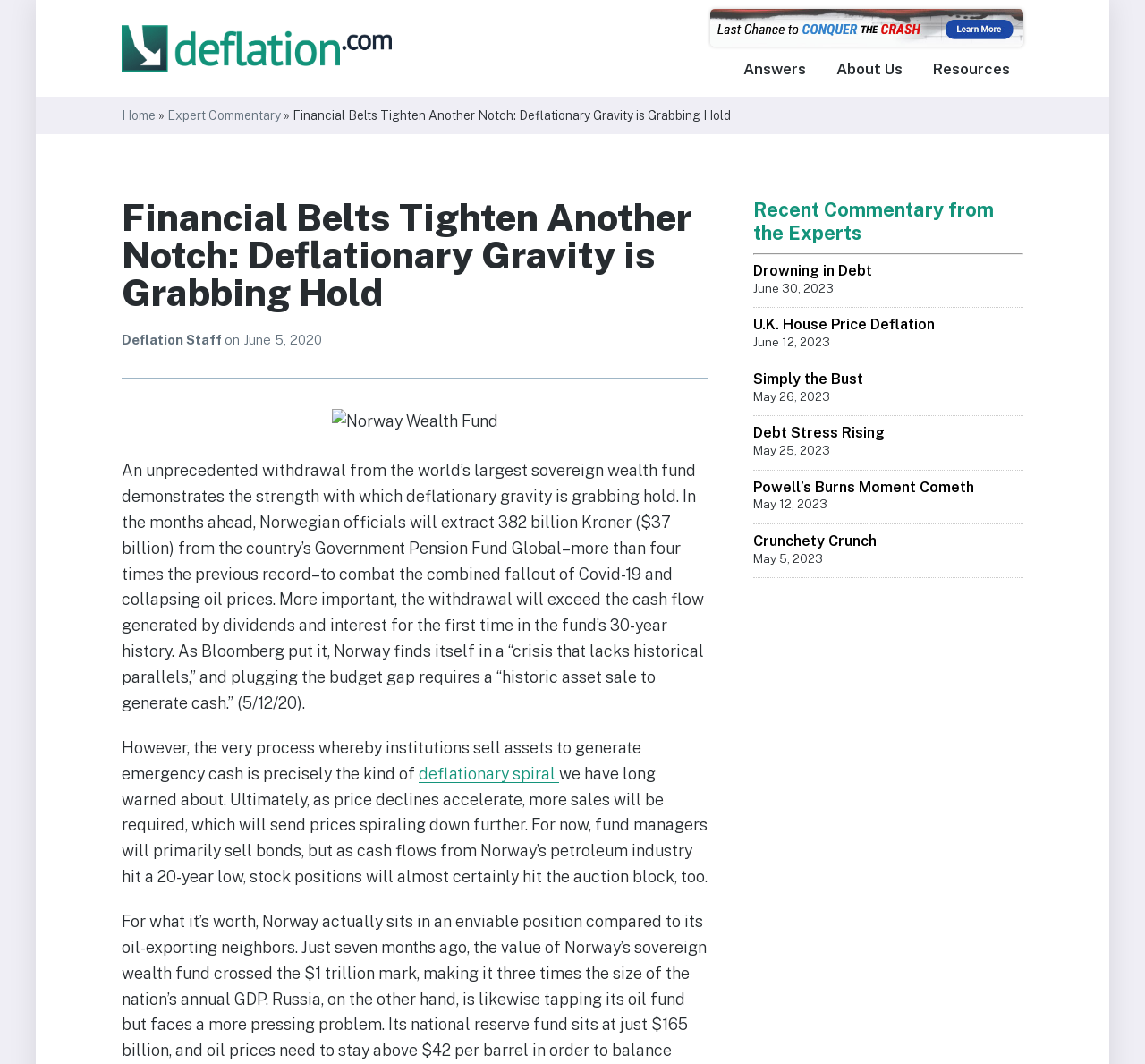Highlight the bounding box coordinates of the region I should click on to meet the following instruction: "Read the article 'Financial Belts Tighten Another Notch: Deflationary Gravity is Grabbing Hold'".

[0.255, 0.102, 0.638, 0.115]